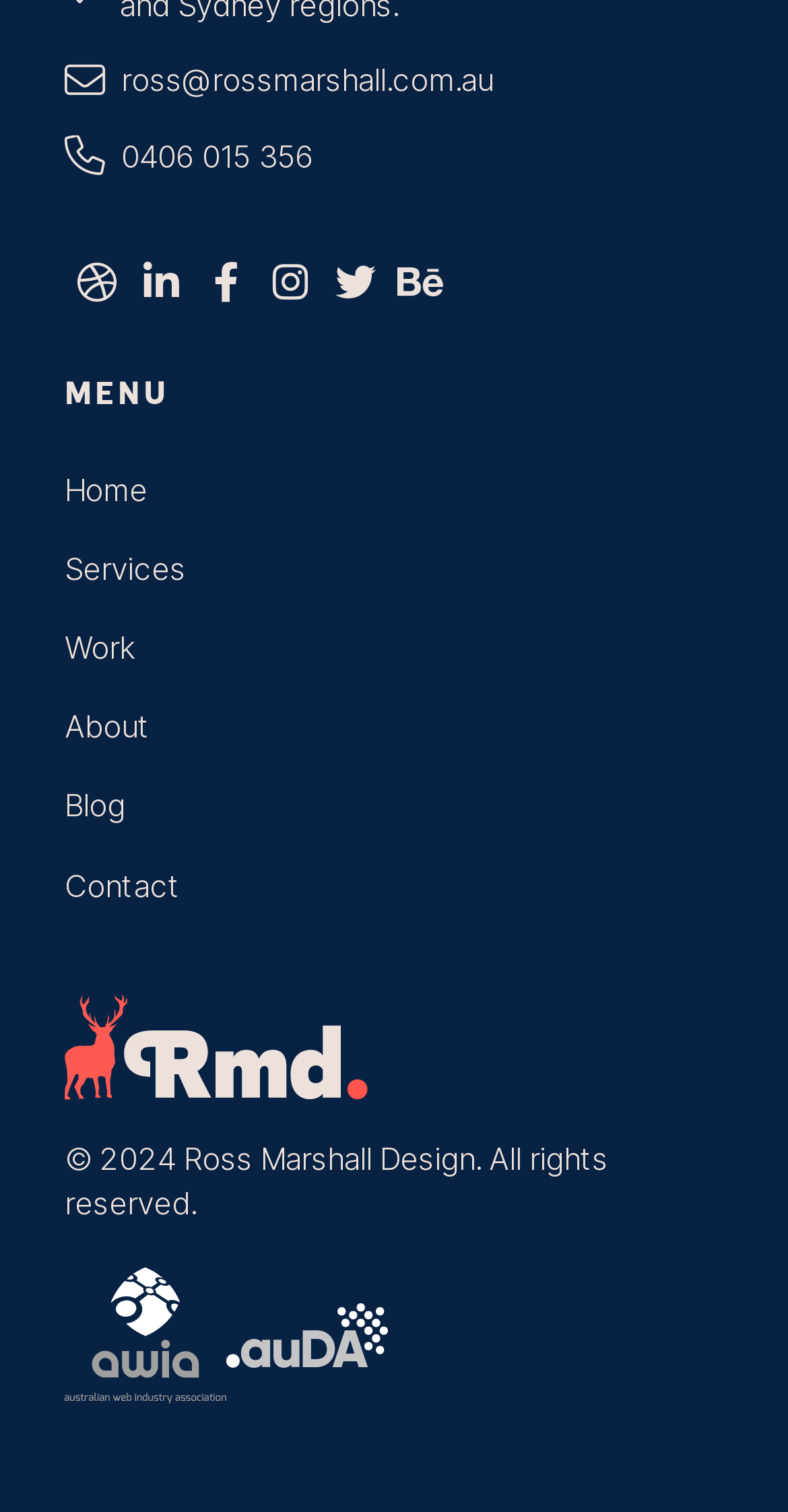What is the phone number of the website designer?
Could you answer the question in a detailed manner, providing as much information as possible?

The phone number of the website designer is located near the top of the webpage, below the email address.